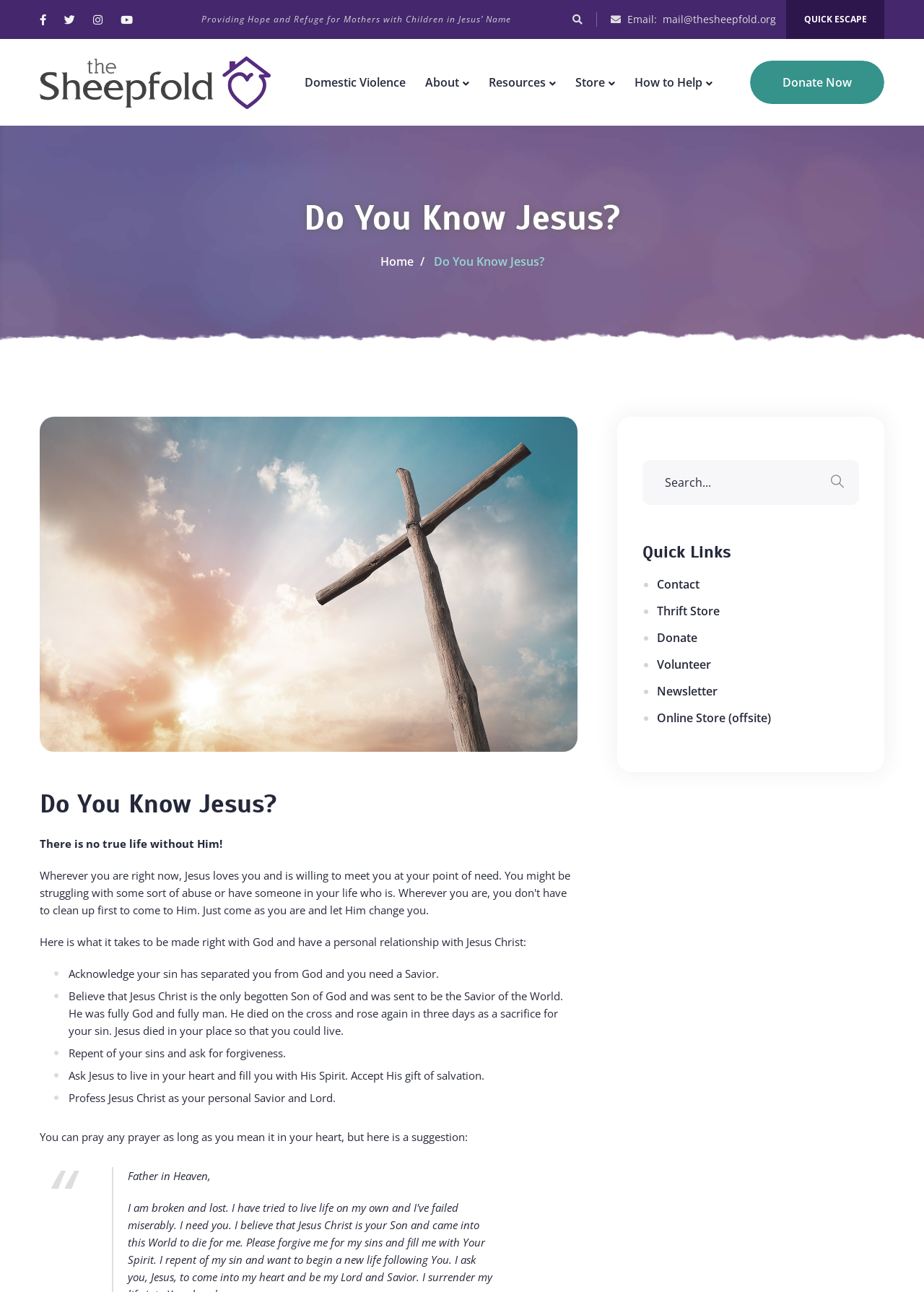Provide a one-word or short-phrase answer to the question:
What is the text of the first link on the top left?

The Sheepfold